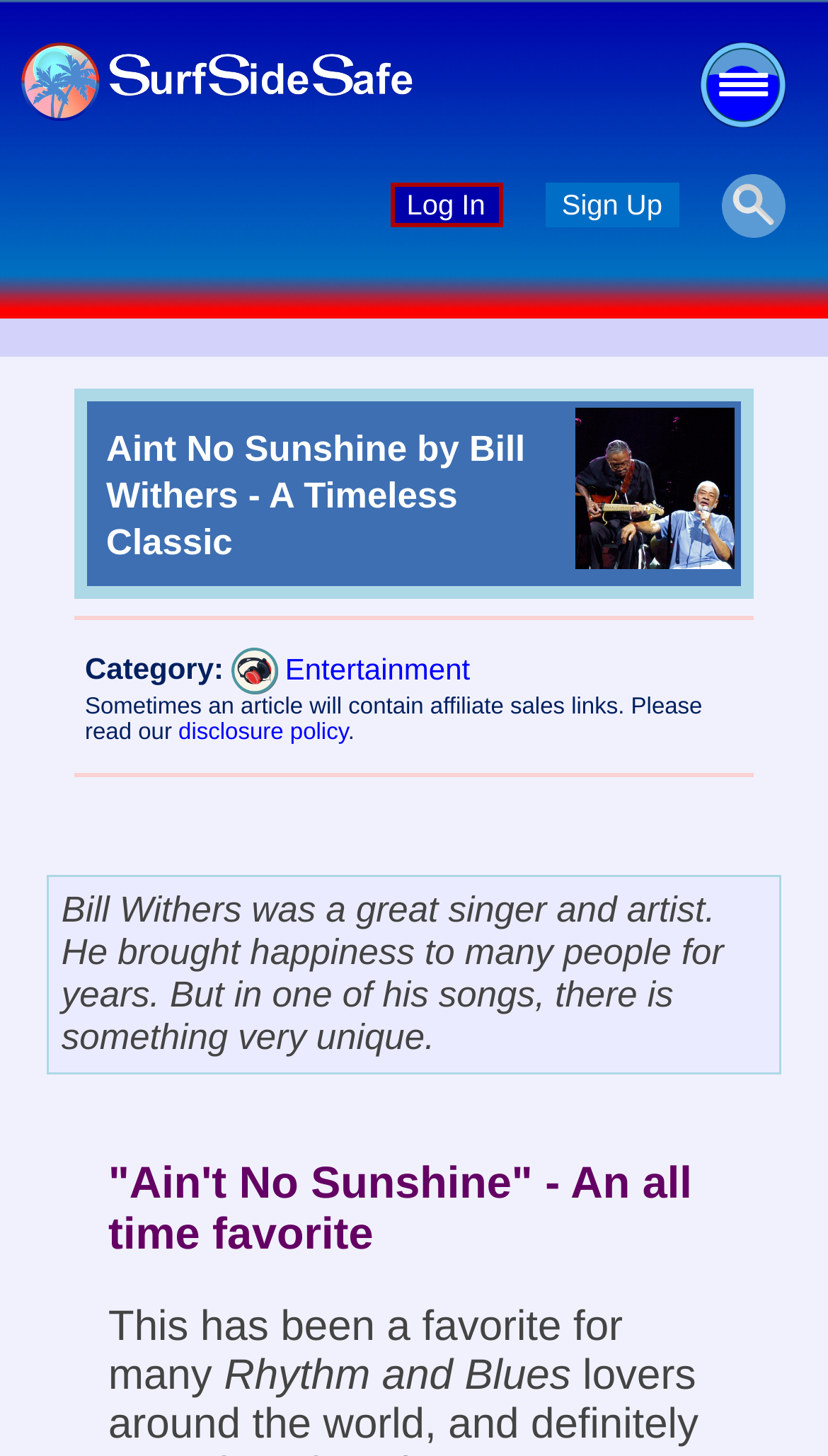Pinpoint the bounding box coordinates of the area that should be clicked to complete the following instruction: "Read the article about Ain't No Sunshine by Bill Withers". The coordinates must be given as four float numbers between 0 and 1, i.e., [left, top, right, bottom].

[0.11, 0.279, 0.89, 0.4]